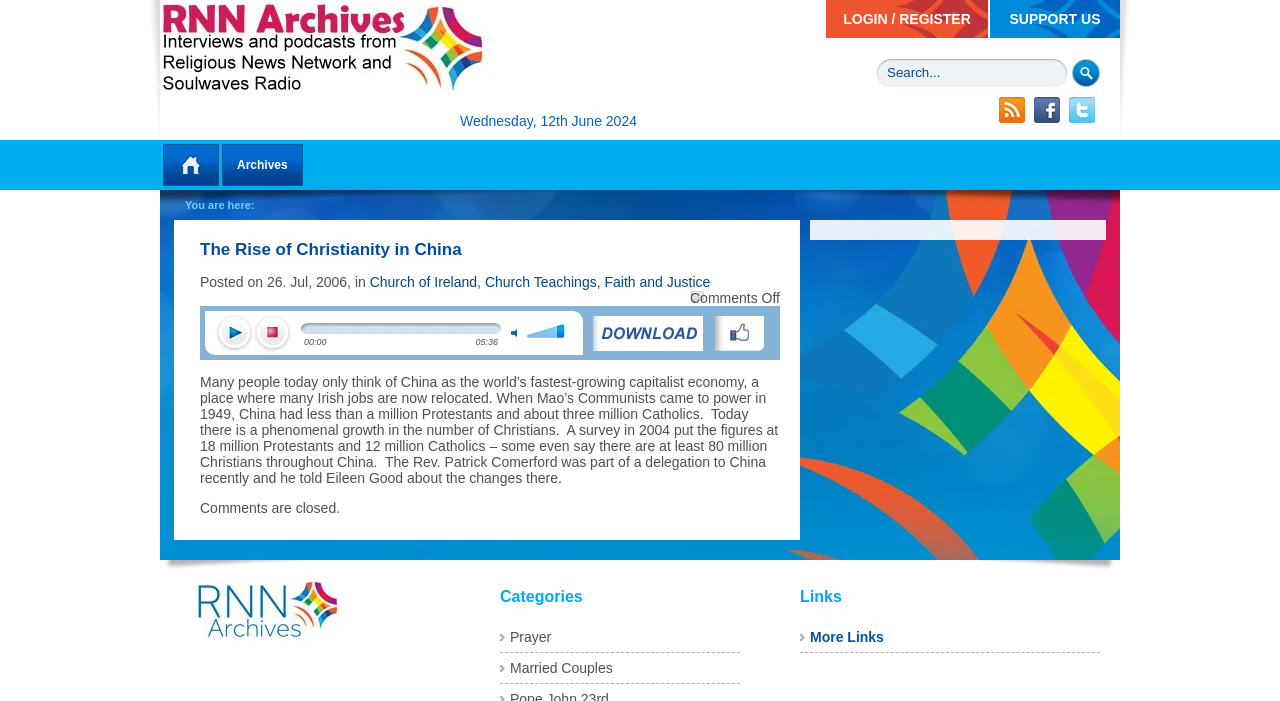Given the element description play, specify the bounding box coordinates of the corresponding UI element in the format (top-left x, top-left y, bottom-right x, bottom-right y). All values must be between 0 and 1.

[0.168, 0.448, 0.198, 0.504]